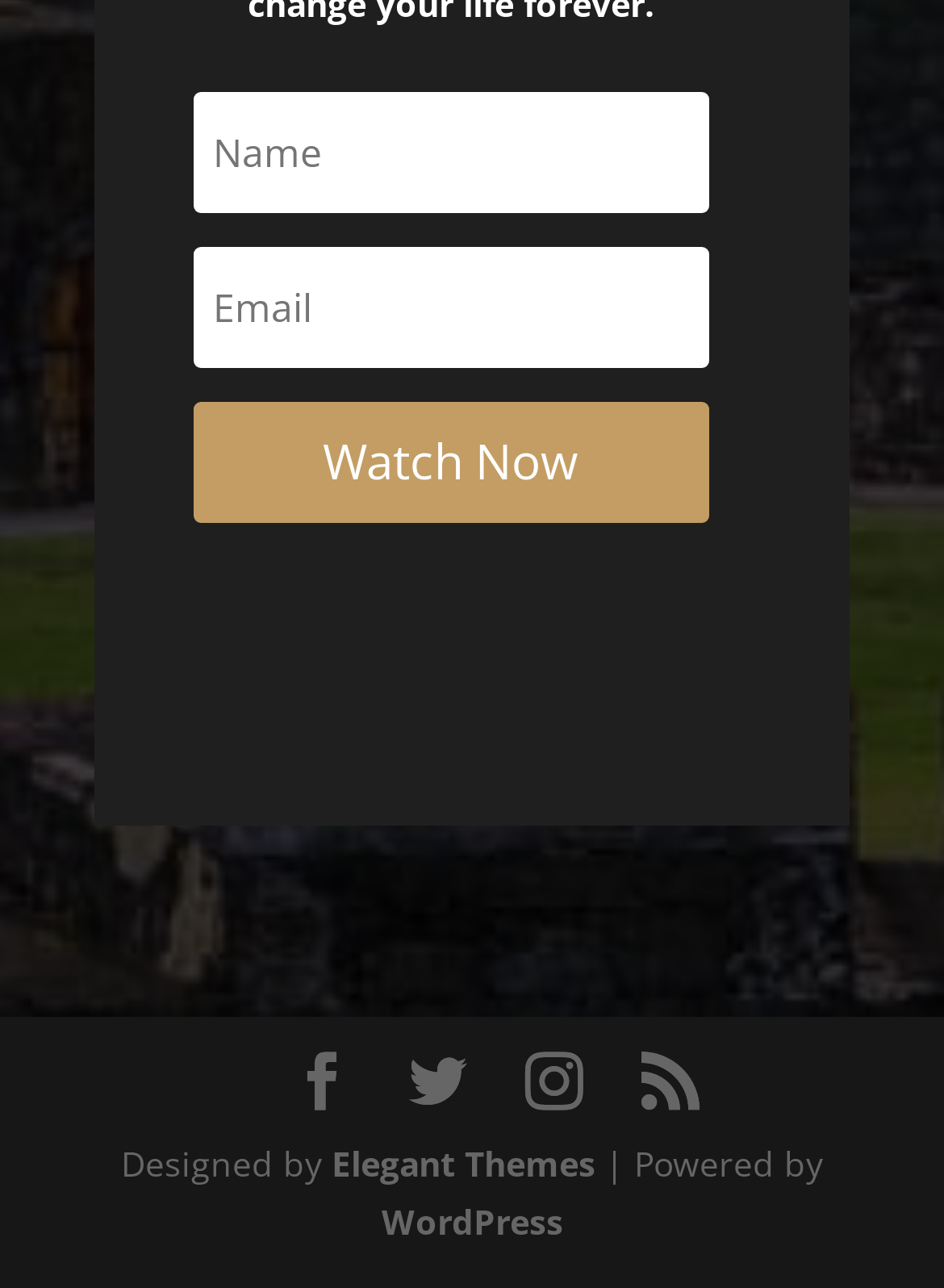What is the name of the theme designer?
From the image, provide a succinct answer in one word or a short phrase.

Elegant Themes